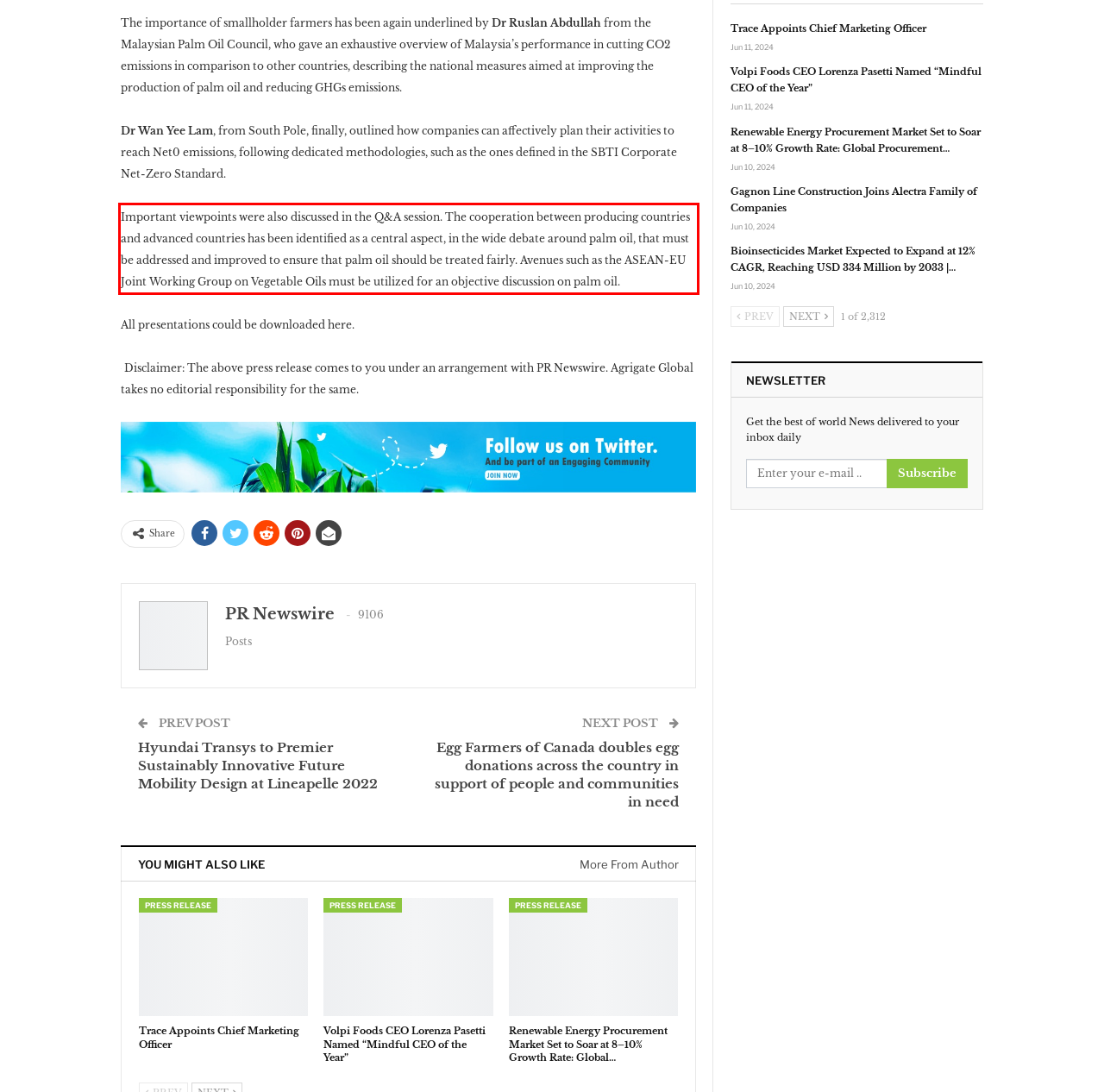Look at the screenshot of the webpage, locate the red rectangle bounding box, and generate the text content that it contains.

Important viewpoints were also discussed in the Q&A session. The cooperation between producing countries and advanced countries has been identified as a central aspect, in the wide debate around palm oil, that must be addressed and improved to ensure that palm oil should be treated fairly. Avenues such as the ASEAN-EU Joint Working Group on Vegetable Oils must be utilized for an objective discussion on palm oil.